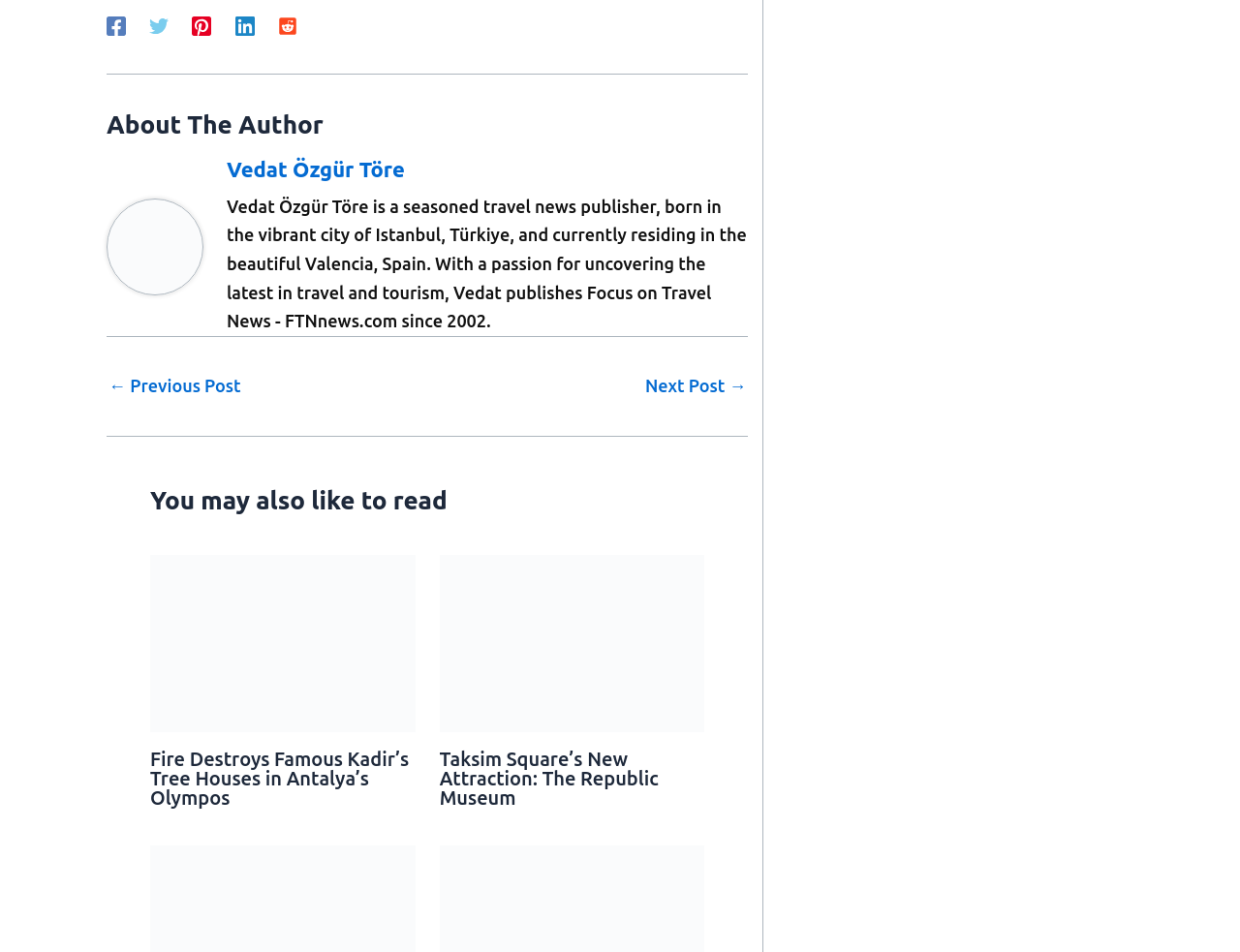Please specify the bounding box coordinates for the clickable region that will help you carry out the instruction: "View Vedat Özgür Töre's profile".

[0.183, 0.165, 0.603, 0.192]